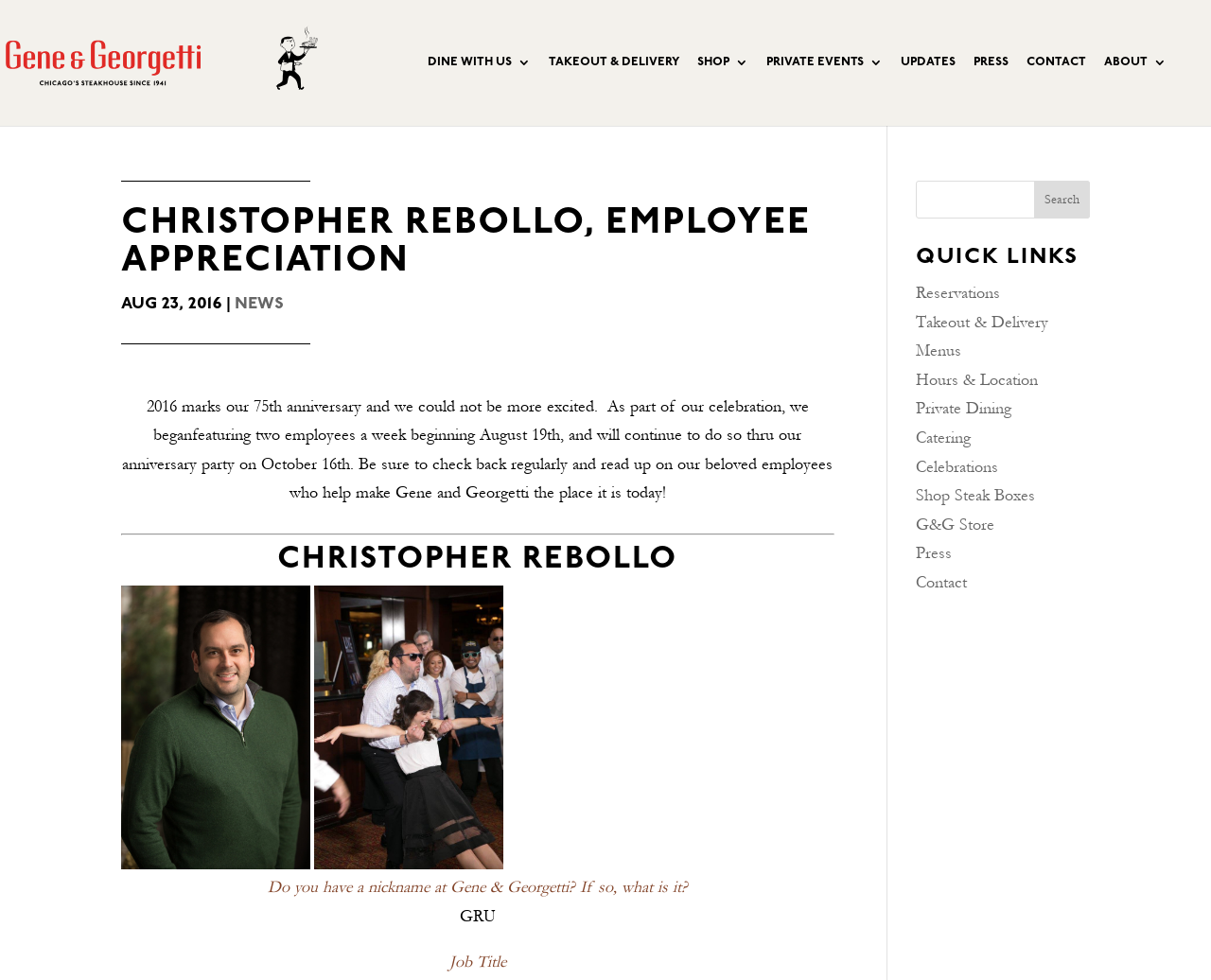What is the purpose of the search bar?
Please respond to the question with a detailed and informative answer.

The search bar is located at the top right corner of the webpage, and it has a textbox and a search button. This suggests that the purpose of the search bar is to allow users to search the website for specific content.